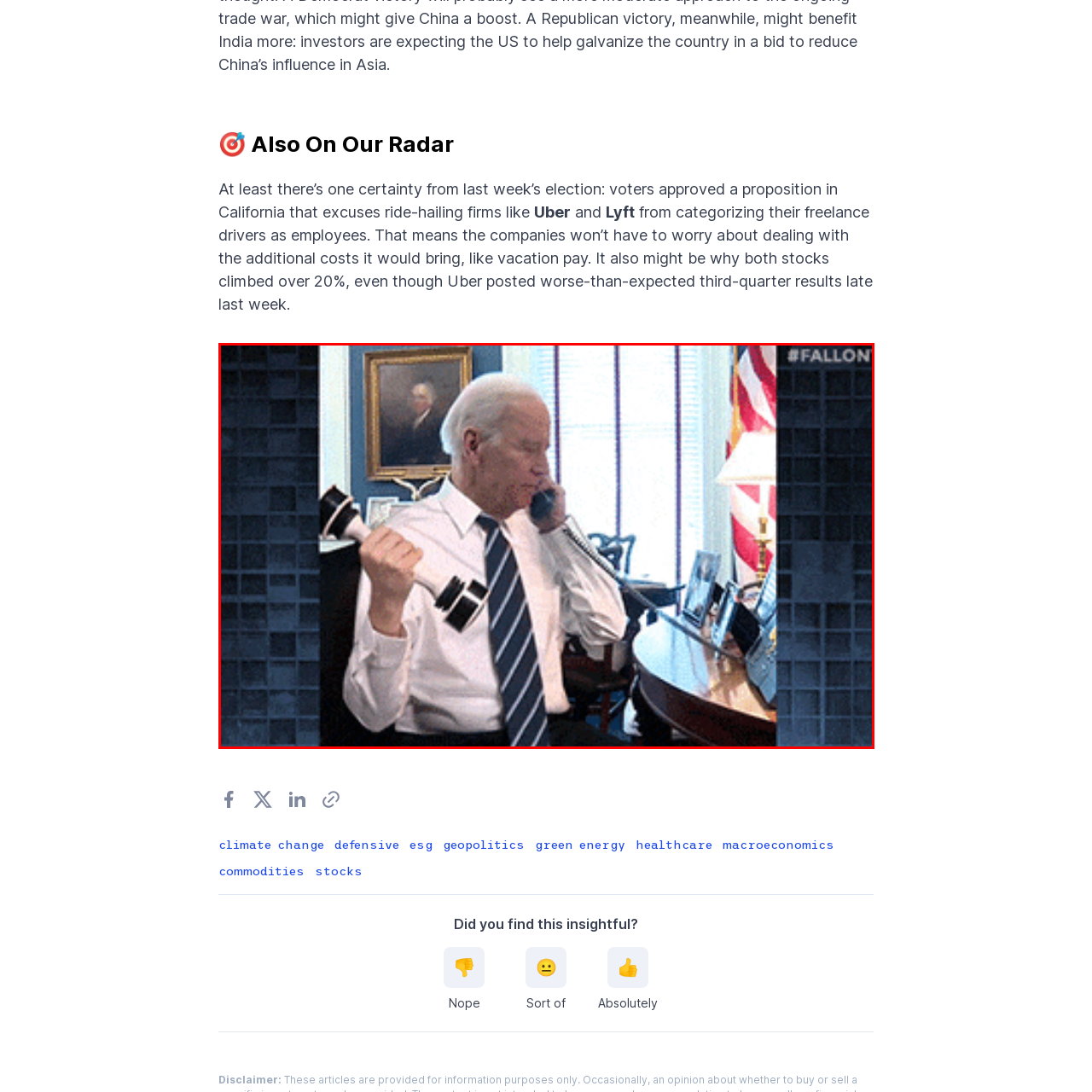Generate a comprehensive caption for the image that is marked by the red border.

In a humorous and captivating scene, the image features President Joe Biden engaged in a workout while on a phone call. He is seen lifting a small dumbbell with one hand, showcasing a blend of multitasking and fitness. Dressed sharply in a white shirt adorned with a blue striped tie, he reflects a casual yet determined demeanor. The background reveals a charming office space, complete with an iconic portrait on the wall and multiple framed photos on his desk, capturing a glimpse of his personal and professional life. The lighting highlights his focused expression as he balances the demands of leadership with self-care, making for a lighthearted and relatable moment.